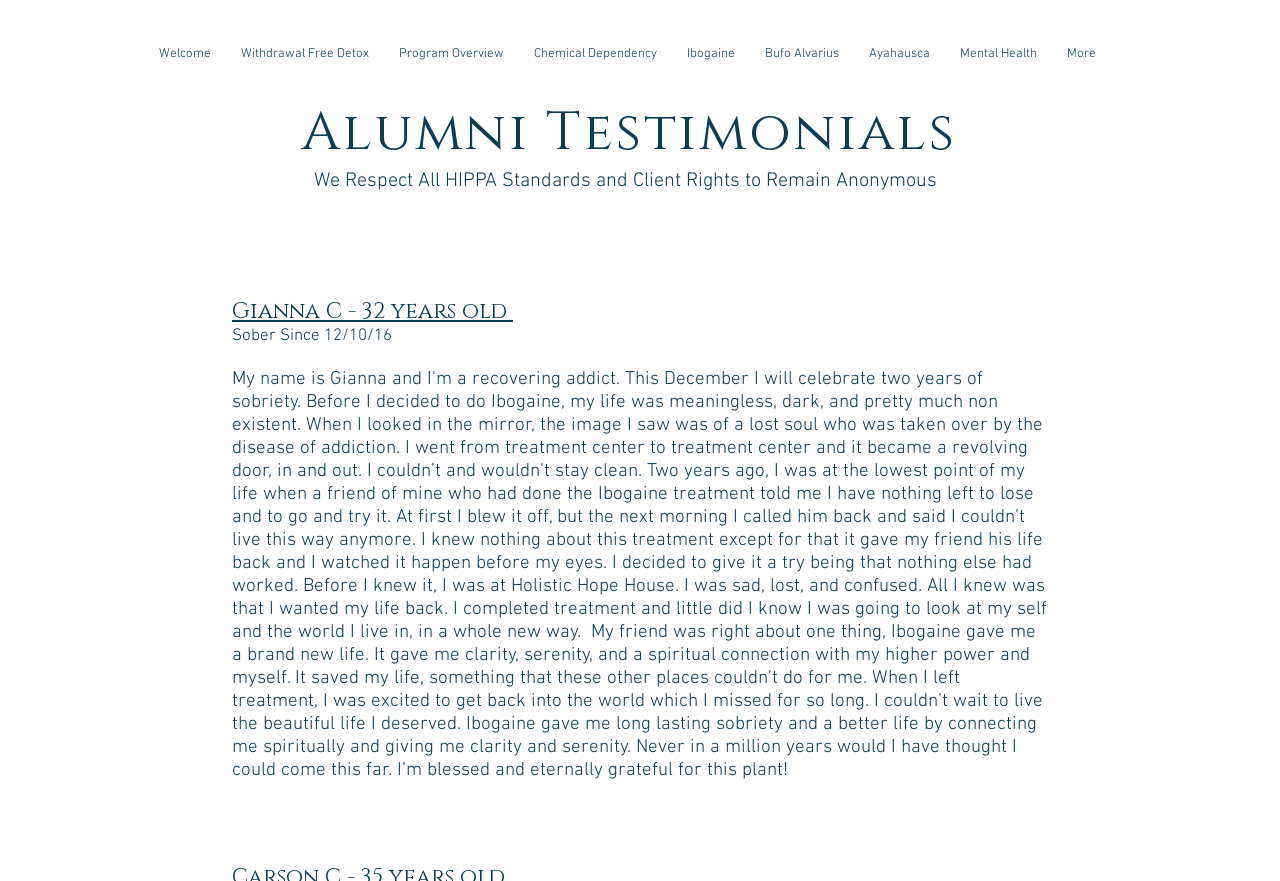Find and provide the bounding box coordinates for the UI element described with: "Withdrawal Free Detox".

[0.177, 0.041, 0.3, 0.082]